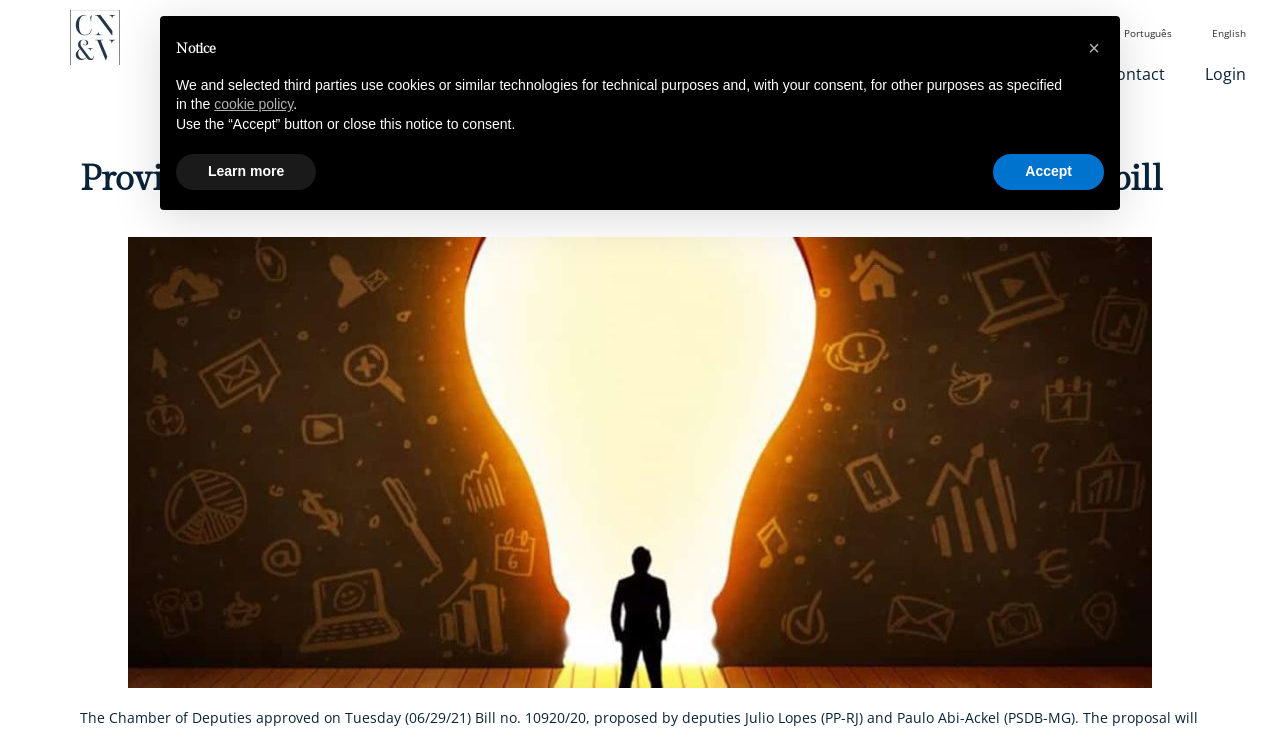Please indicate the bounding box coordinates for the clickable area to complete the following task: "Switch to English". The coordinates should be specified as four float numbers between 0 and 1, i.e., [left, top, right, bottom].

[0.931, 0.014, 0.989, 0.077]